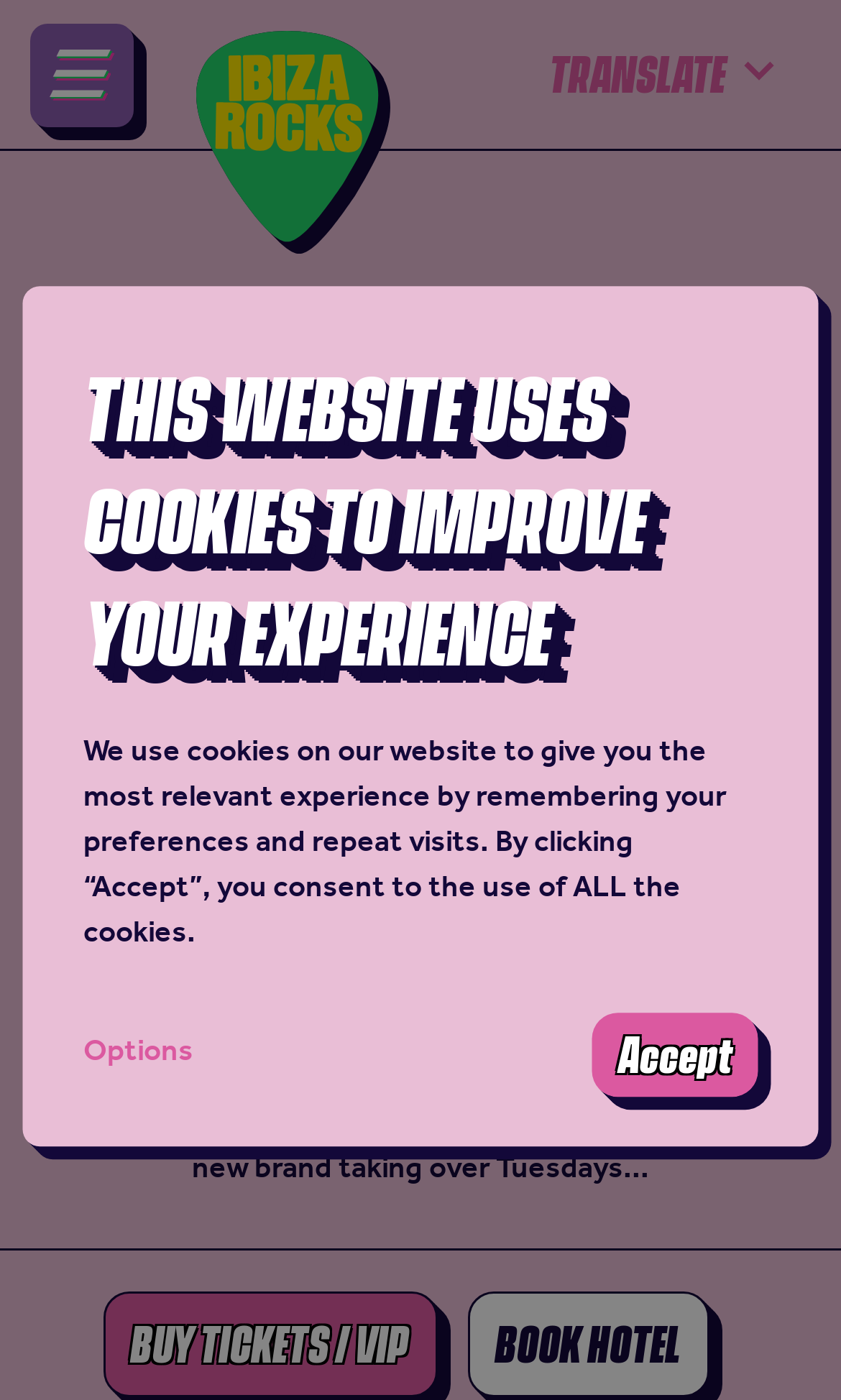Articulate a complete and detailed caption of the webpage elements.

The webpage is about Ushuaïa Ibiza's summer 2024 residencies. At the top, there is a cookie notification bar with a heading that says "THIS WEBSITE USES COOKIES TO IMPROVE YOUR EXPERIENCE" and a static text explaining the use of cookies. Below the notification bar, there are two links, "Options" and "Accept", to manage cookie preferences.

On the top left, there is a toggle menu link with a small image of a hamburger icon. Next to it, the Ibiza Rocks logo is displayed, featuring a neon green guitar pick with the text "Ibiza Rocks" in lemon yellow.

On the top right, there is a translate section with a static text "TRANSLATE" and a series of language links, including "en", "fr", "de", "it", and "es", each accompanied by a small flag icon.

Below the translate section, there are two prominent links, "BUY TICKETS / VIP" and "BOOK HOTEL", placed side by side.

The main content of the webpage starts with a heading that reads "USHUAÏA REVEAL THEIR SUMMER 2024 RESIDENCIES" and a subheading that says "14TH FEBRUARY 2024". There is also a link to "BACK TO LATEST NEWS" above the main heading.

The webpage appears to be an announcement page for Ushuaïa Ibiza's summer 2024 residencies, featuring prominent DJs and artists such as David Guetta, Tomorrowland, Calvin Harris, Defected, Ants, and Martin Garrix, as mentioned in the meta description.